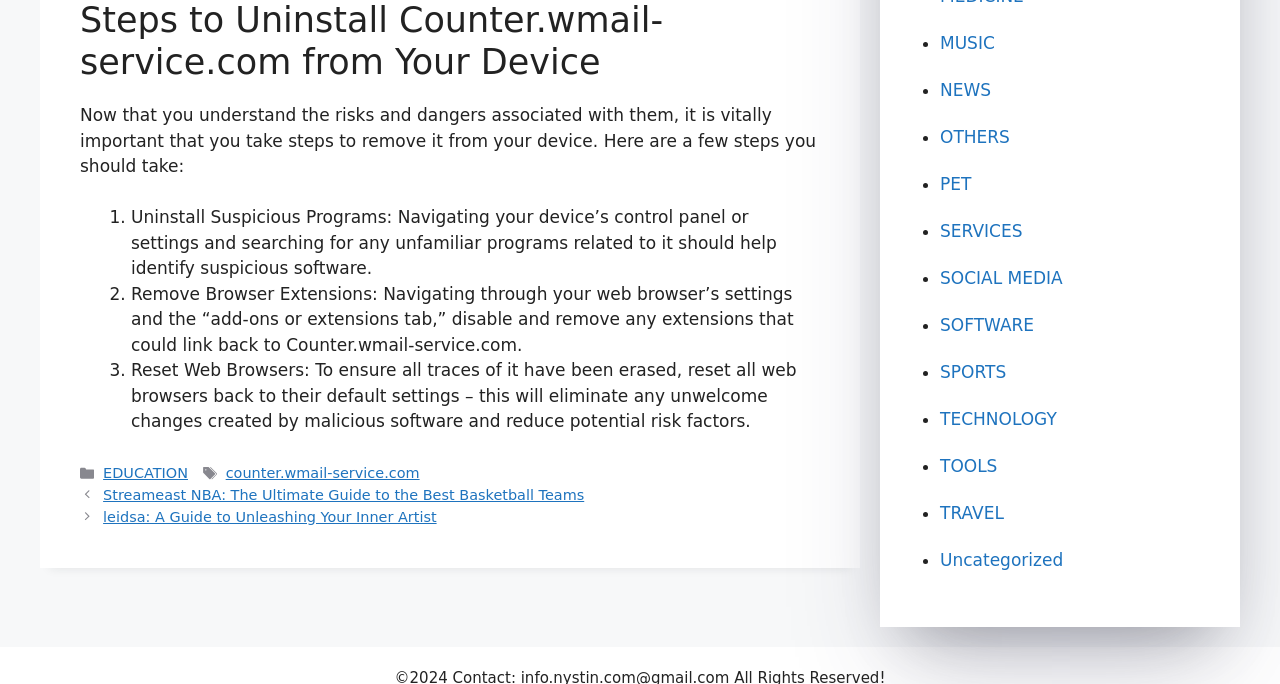Give a short answer to this question using one word or a phrase:
How many links are present in the footer section of the webpage?

2